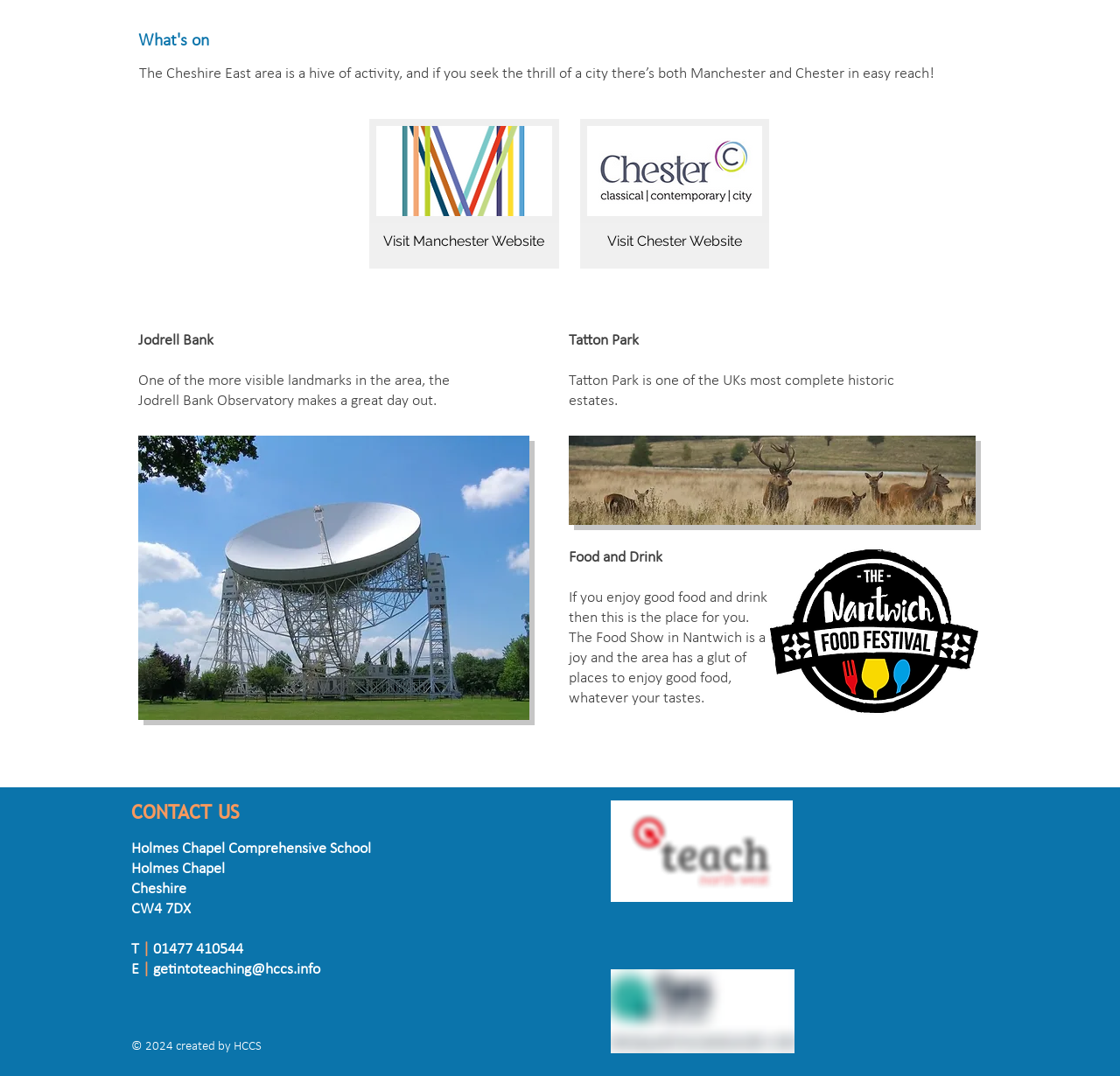What is the phone number of Holmes Chapel Comprehensive School?
Please answer the question with as much detail and depth as you can.

The webpage provides the contact information of Holmes Chapel Comprehensive School, including its phone number, which is 01477 410544.